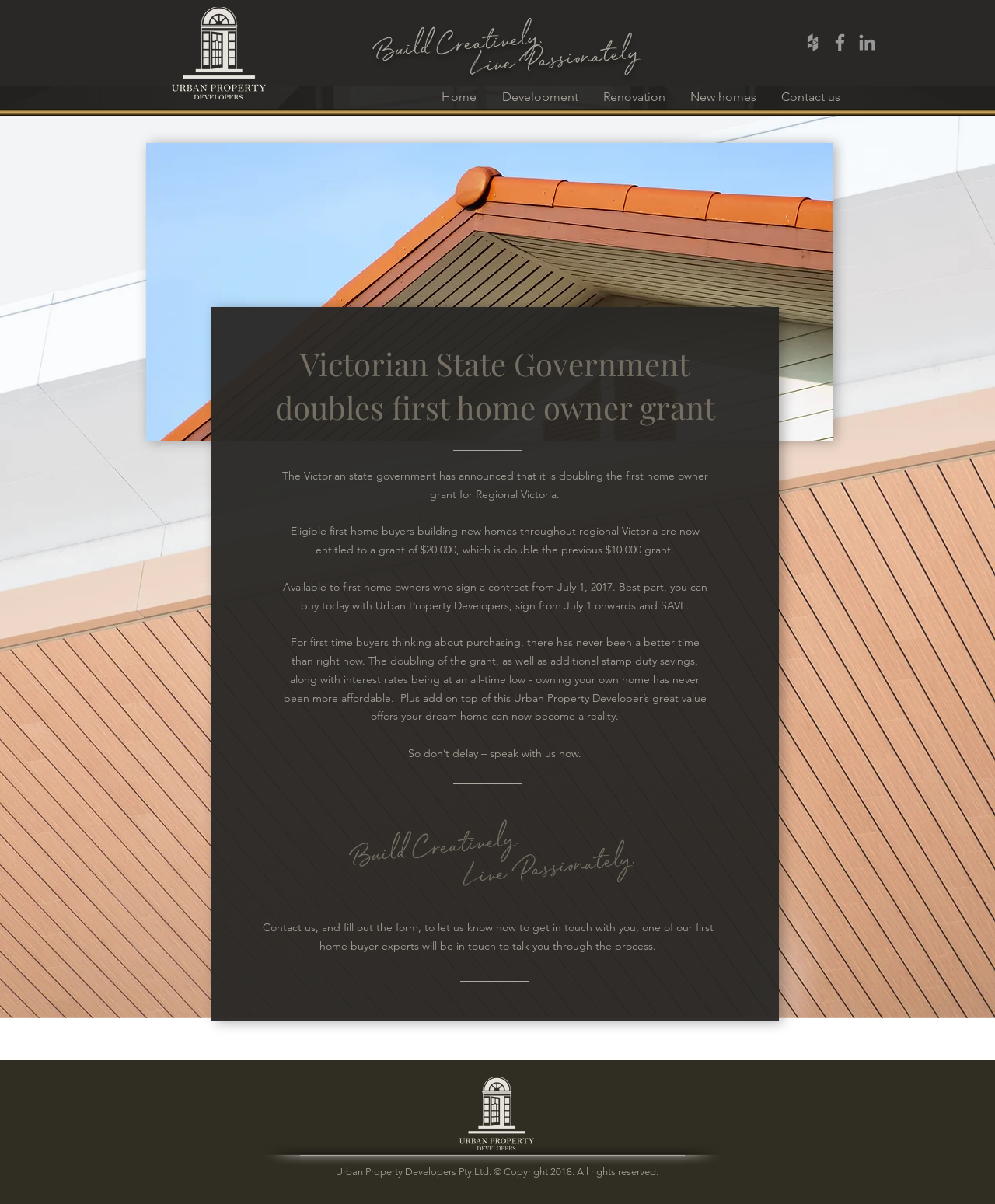Identify the bounding box coordinates of the region that should be clicked to execute the following instruction: "Click on the Urban Property Developers link".

[0.173, 0.006, 0.267, 0.083]